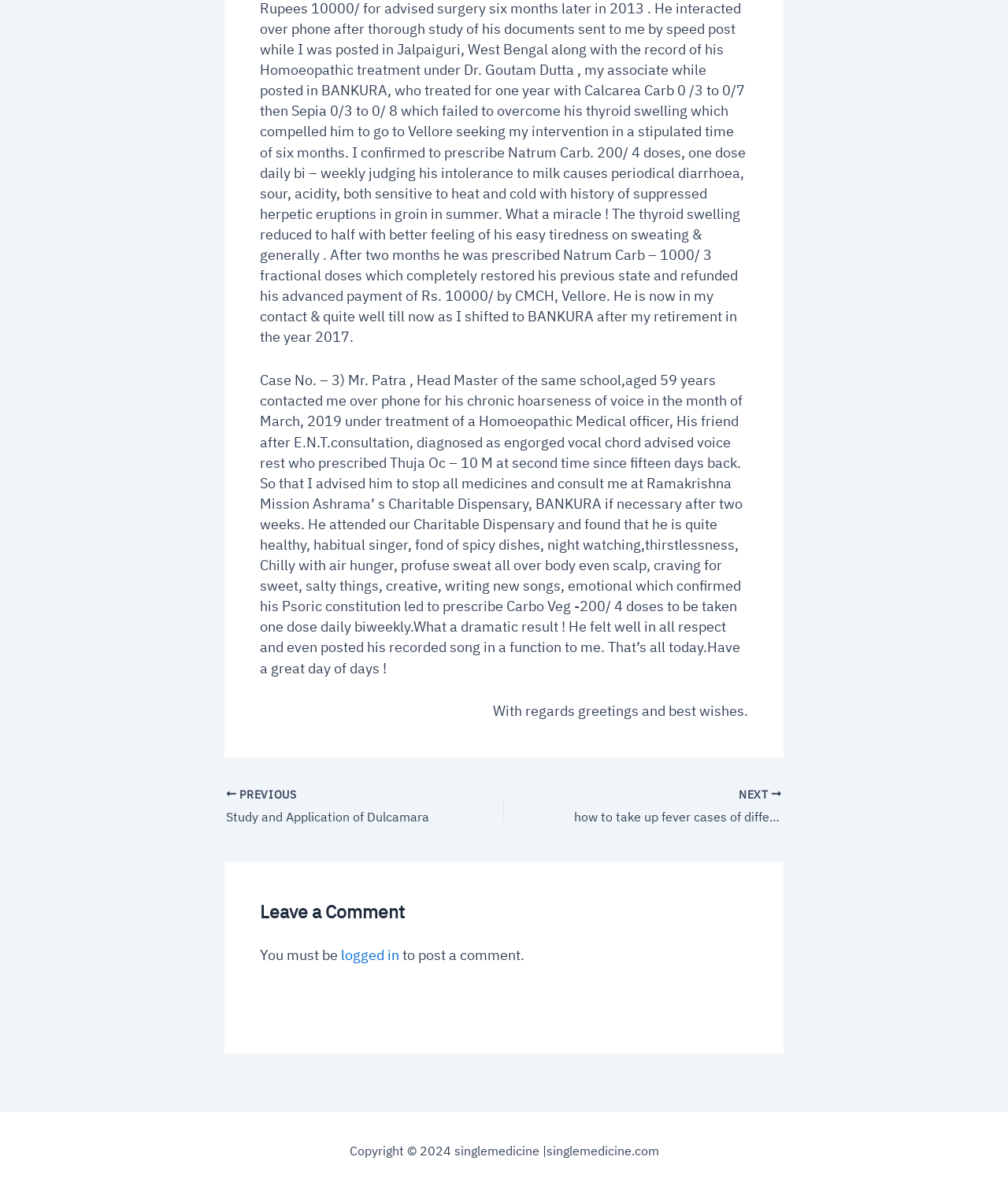Bounding box coordinates are specified in the format (top-left x, top-left y, bottom-right x, bottom-right y). All values are floating point numbers bounded between 0 and 1. Please provide the bounding box coordinate of the region this sentence describes: logged in

[0.338, 0.795, 0.396, 0.81]